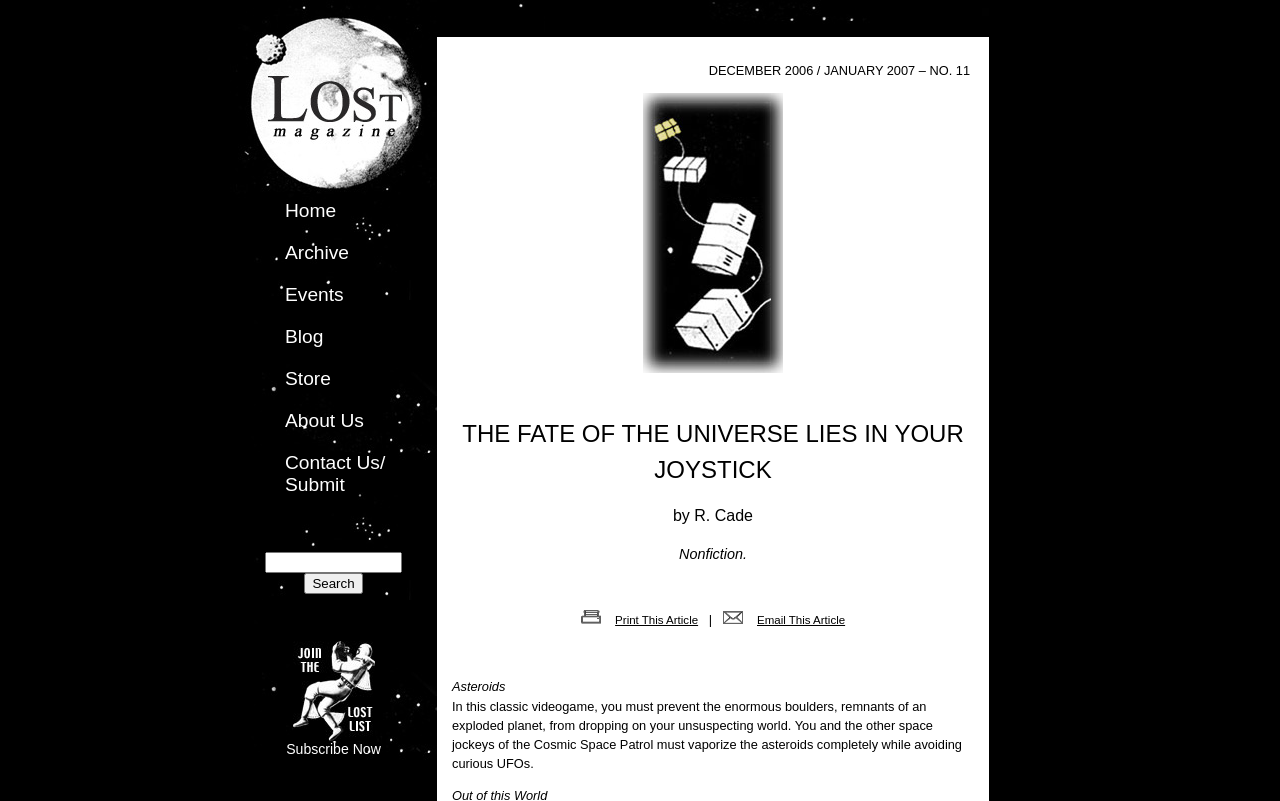What is the purpose of the 'Search' button?
Based on the visual information, provide a detailed and comprehensive answer.

The 'Search' button is located at the top-right corner of the webpage, and its purpose can be inferred from its text and position, which suggests that it allows users to search for content within the website.